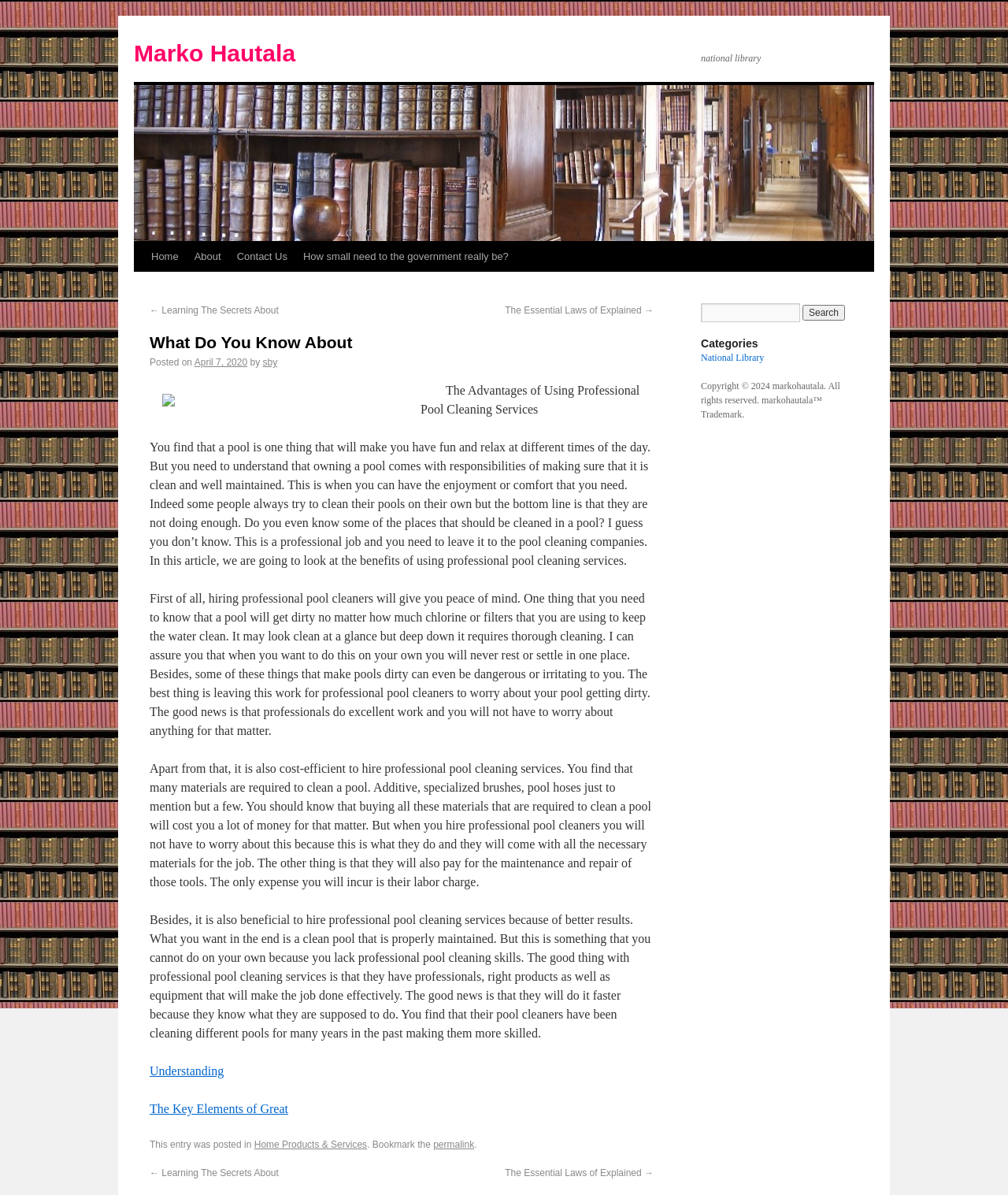Determine the bounding box for the UI element that matches this description: "permalink".

[0.43, 0.953, 0.47, 0.963]